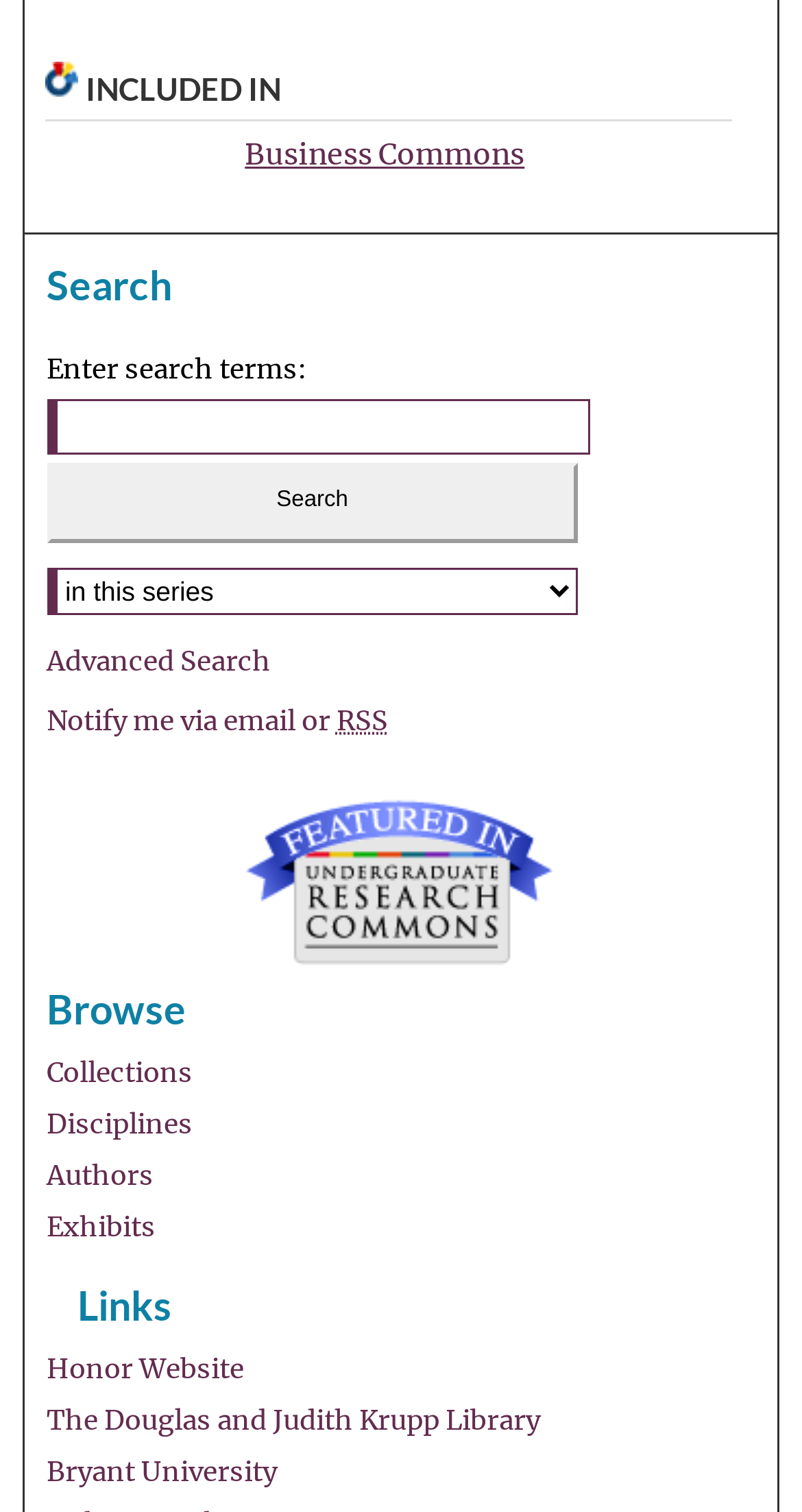Identify the bounding box of the UI element described as follows: "Undergraduate Research Commons". Provide the coordinates as four float numbers in the range of 0 to 1 [left, top, right, bottom].

[0.244, 0.515, 0.756, 0.651]